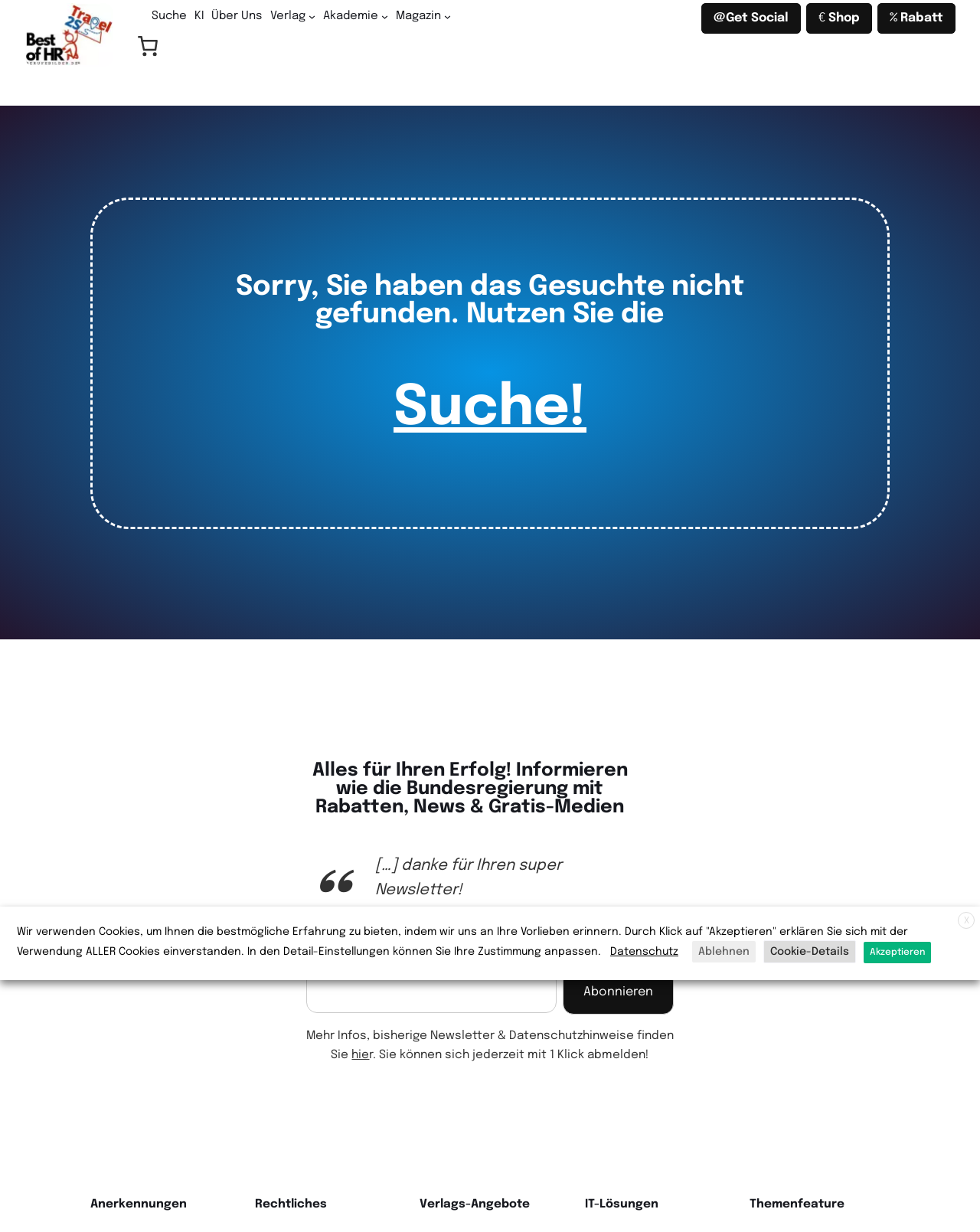Based on the element description: "% Rabatt", identify the bounding box coordinates for this UI element. The coordinates must be four float numbers between 0 and 1, listed as [left, top, right, bottom].

[0.895, 0.002, 0.975, 0.027]